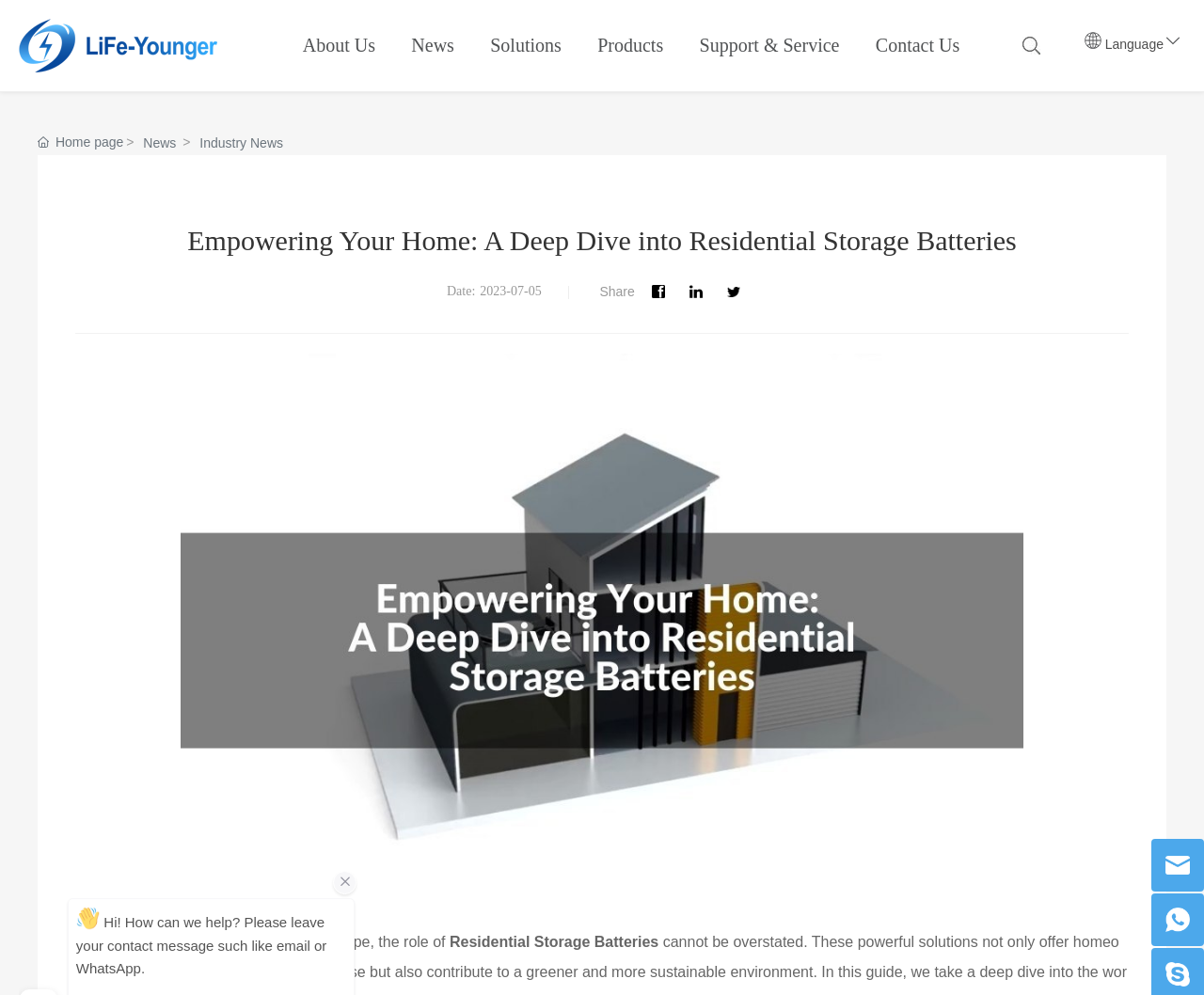What is the main topic of the webpage?
We need a detailed and meticulous answer to the question.

The main topic of the webpage is obtained from the heading 'Empowering Your Home: A Deep Dive into Residential Storage Batteries' and the image of a home storage battery, which suggests that the webpage is about residential storage batteries.